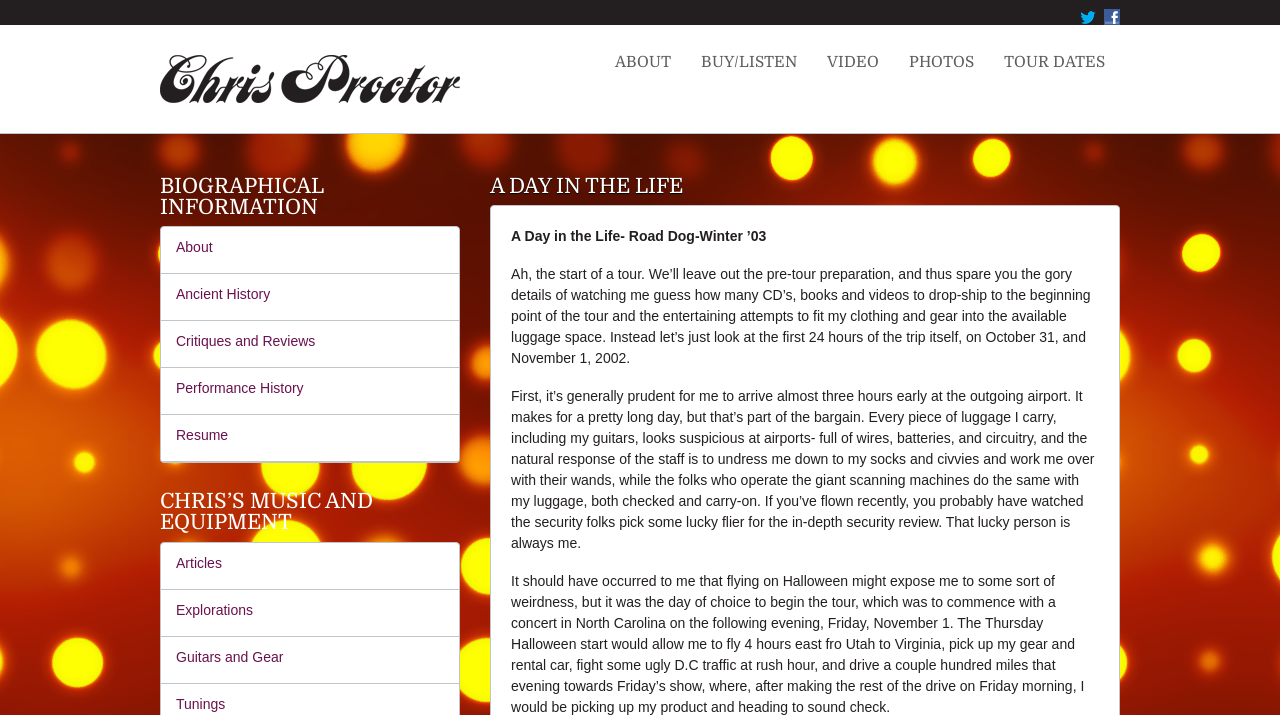How many links are there in the BIOGRAPHICAL INFORMATION section?
Refer to the image and give a detailed answer to the query.

I counted the links within the BIOGRAPHICAL INFORMATION section, which are 'About', 'Ancient History', 'Critiques and Reviews', 'Performance History', and 'Resume', totaling 5 links.